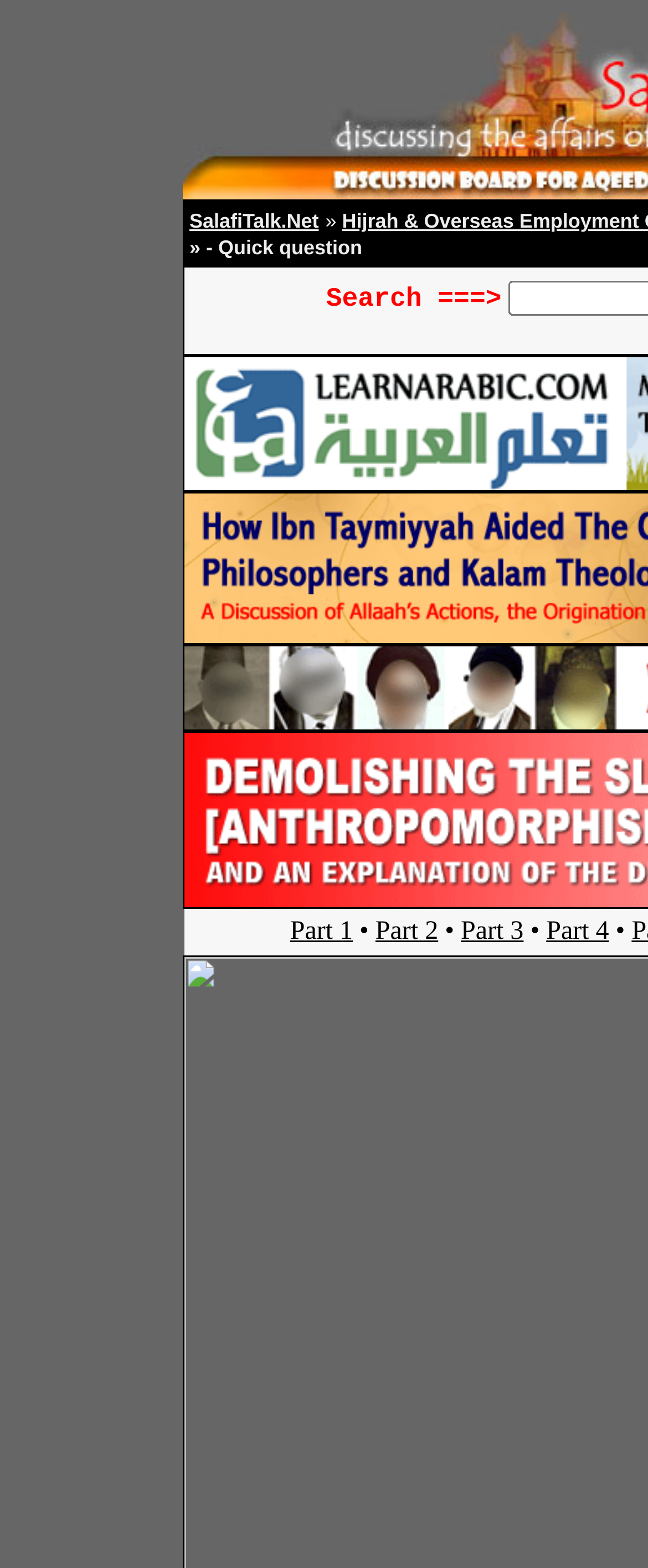Are the parts arranged horizontally?
From the image, provide a succinct answer in one word or a short phrase.

Yes